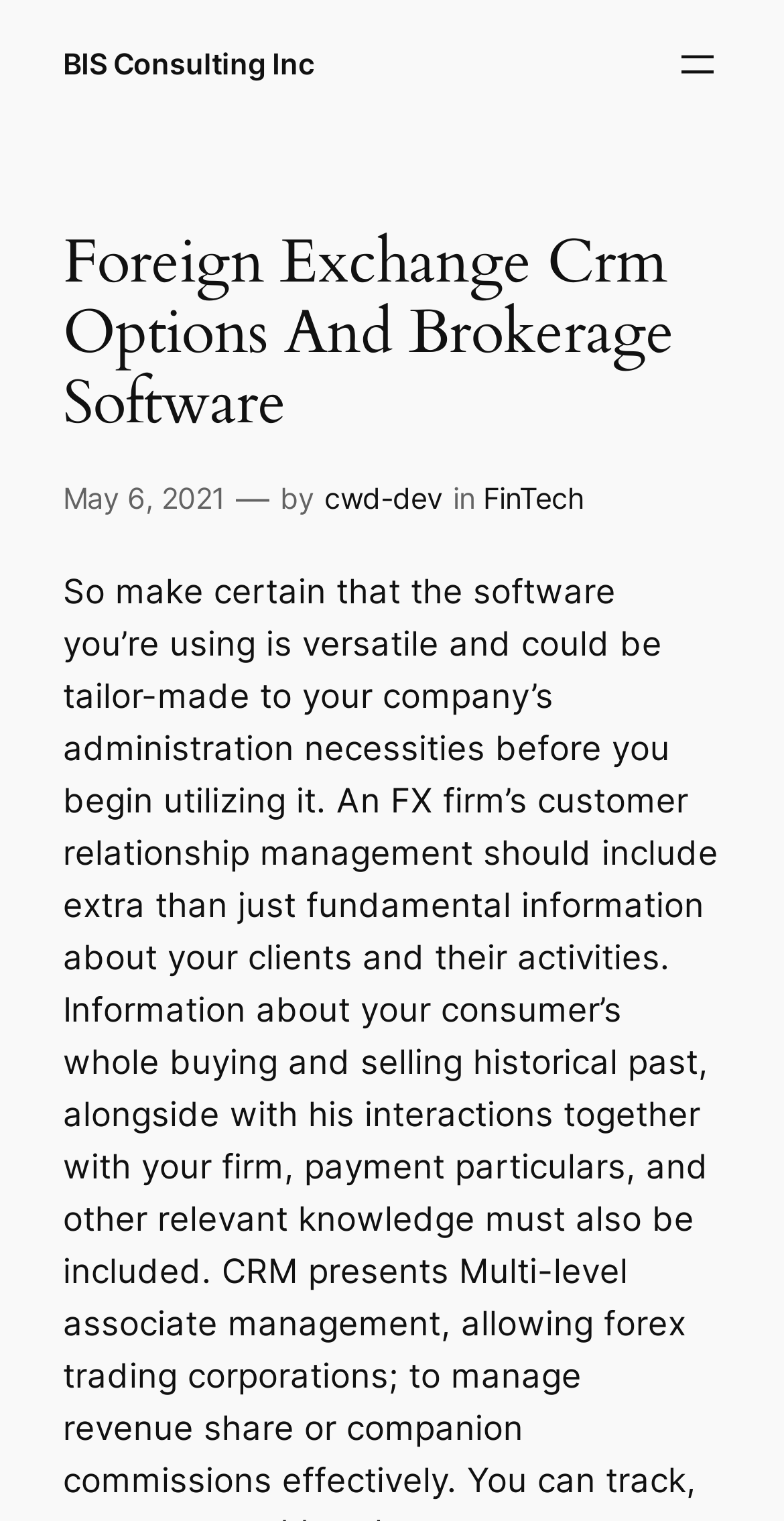What is the category of the post?
Refer to the image and offer an in-depth and detailed answer to the question.

I determined the category of the post by examining the link element with the text 'FinTech', which is located near the author and date information.